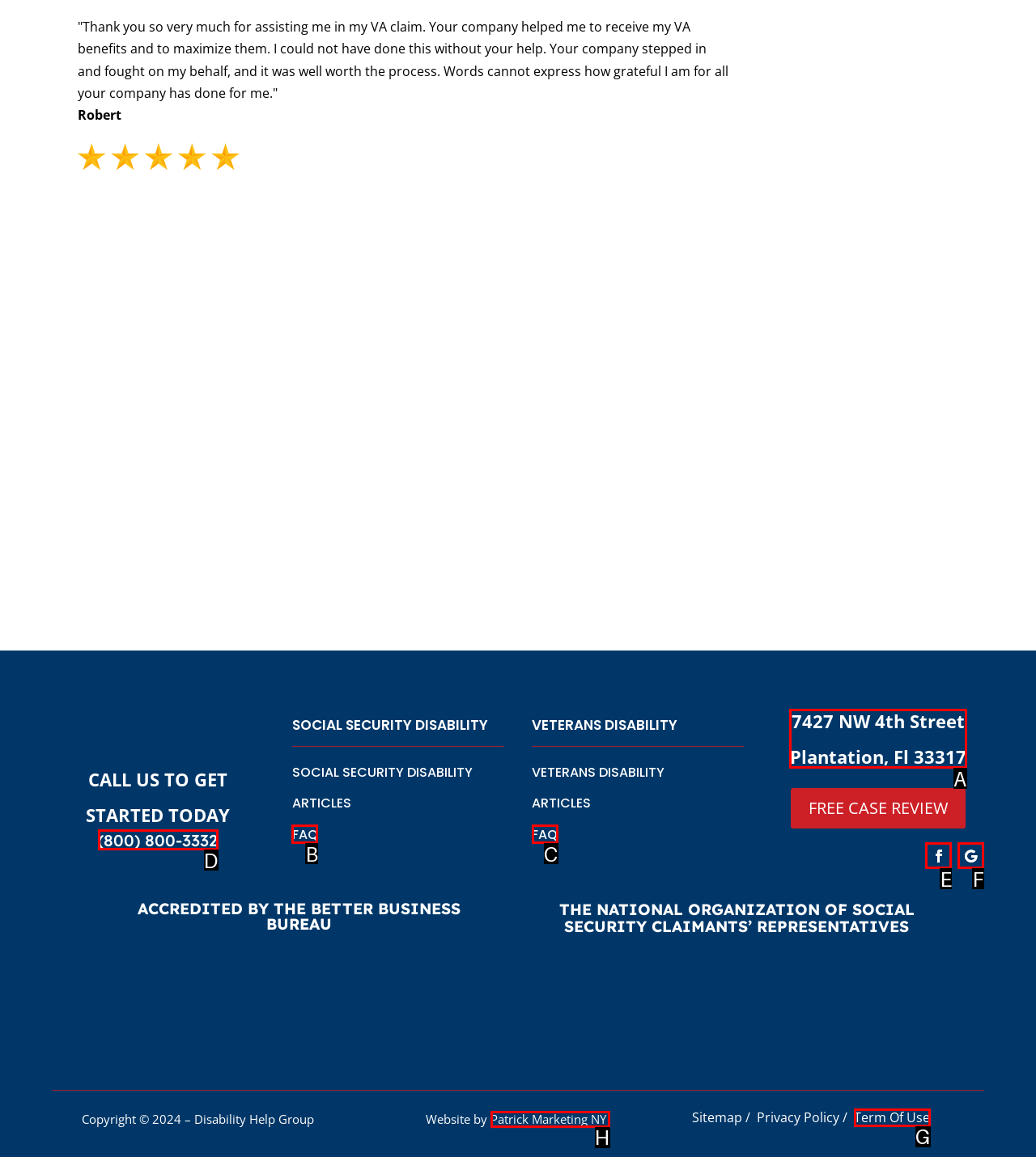Determine the letter of the element you should click to carry out the task: Get directions to the office
Answer with the letter from the given choices.

A